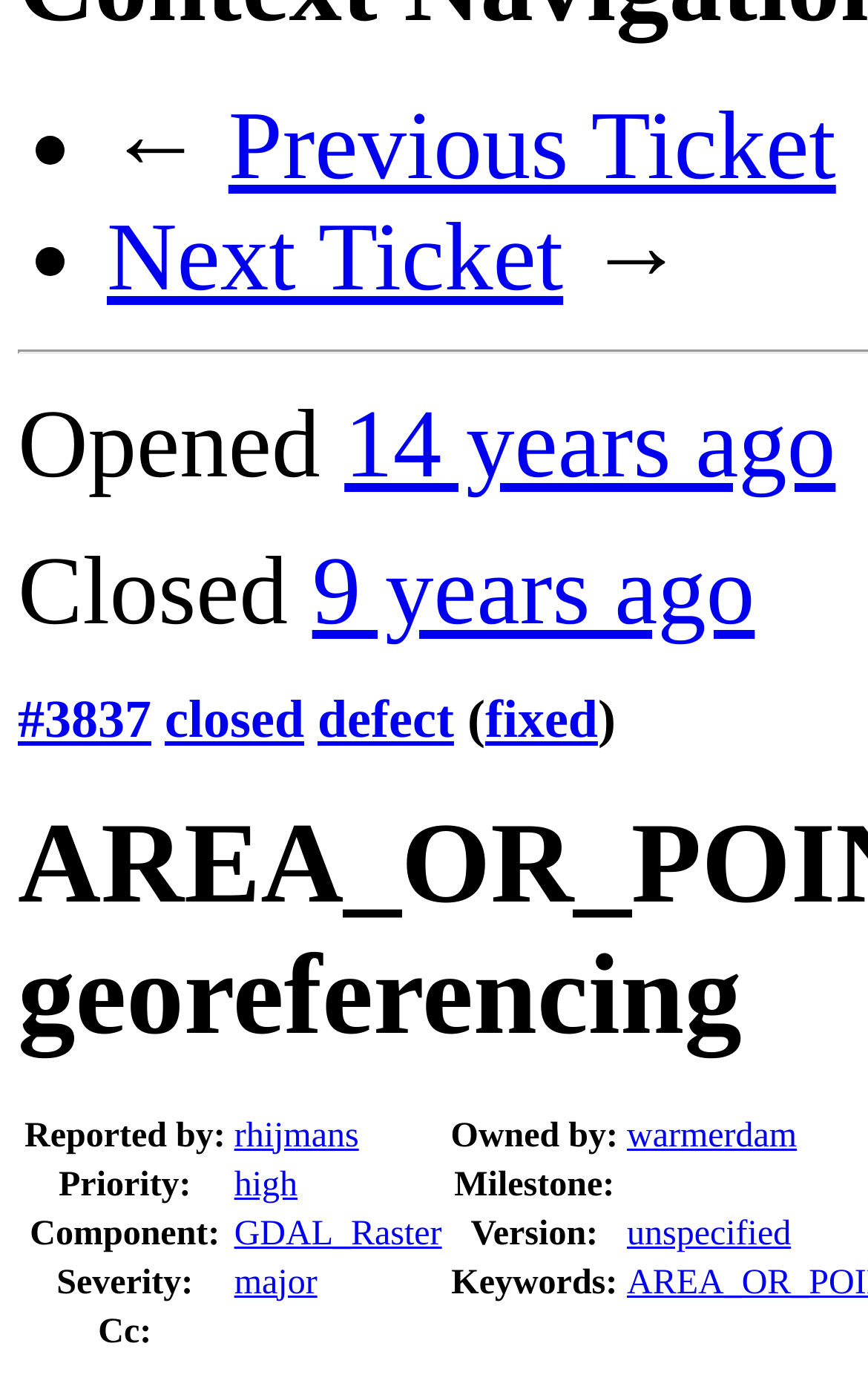Determine the bounding box coordinates of the UI element that matches the following description: "14 years ago". The coordinates should be four float numbers between 0 and 1 in the format [left, top, right, bottom].

[0.397, 0.307, 0.963, 0.383]